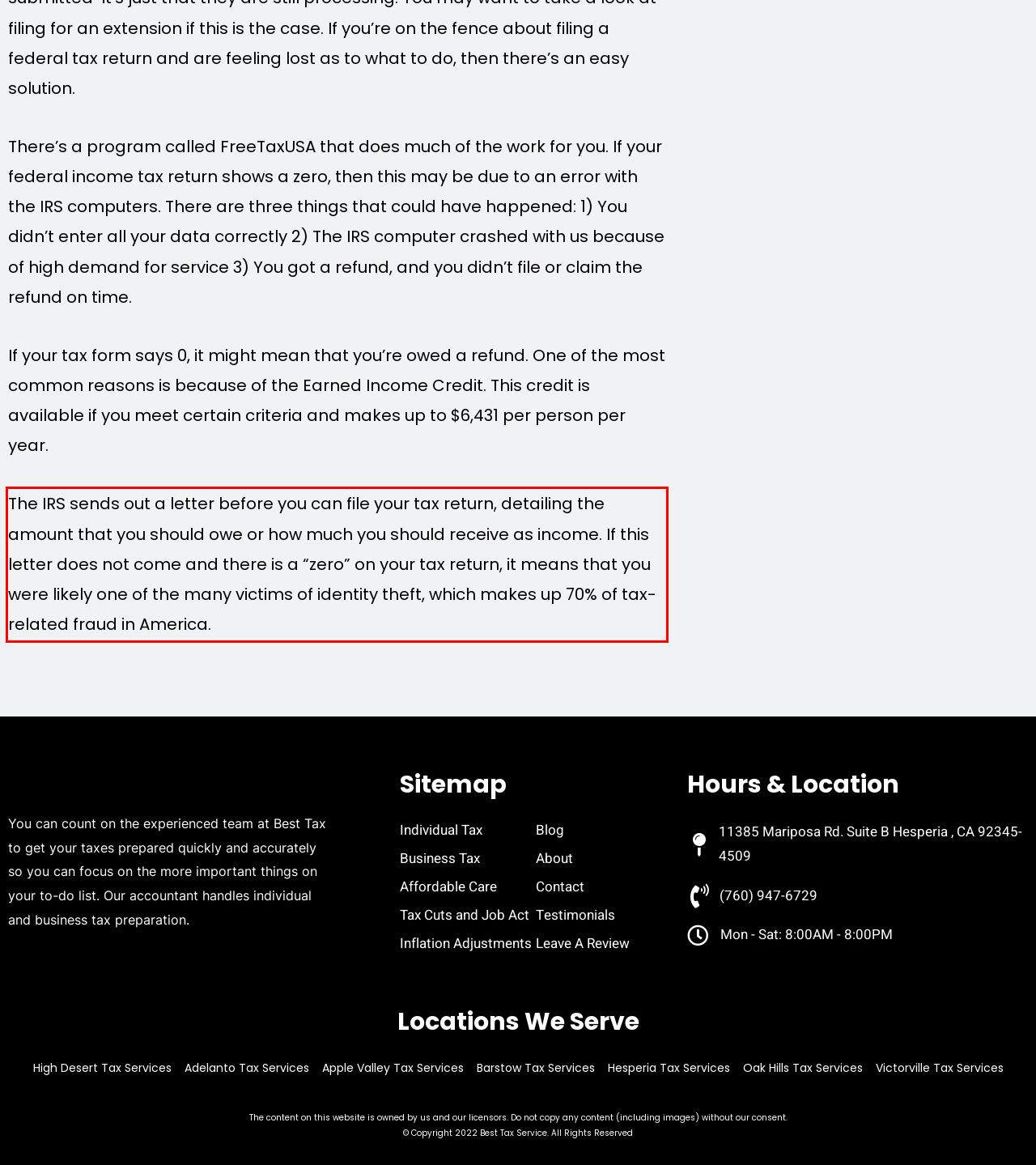Examine the webpage screenshot, find the red bounding box, and extract the text content within this marked area.

The IRS sends out a letter before you can file your tax return, detailing the amount that you should owe or how much you should receive as income. If this letter does not come and there is a “zero” on your tax return, it means that you were likely one of the many victims of identity theft, which makes up 70% of tax-related fraud in America.